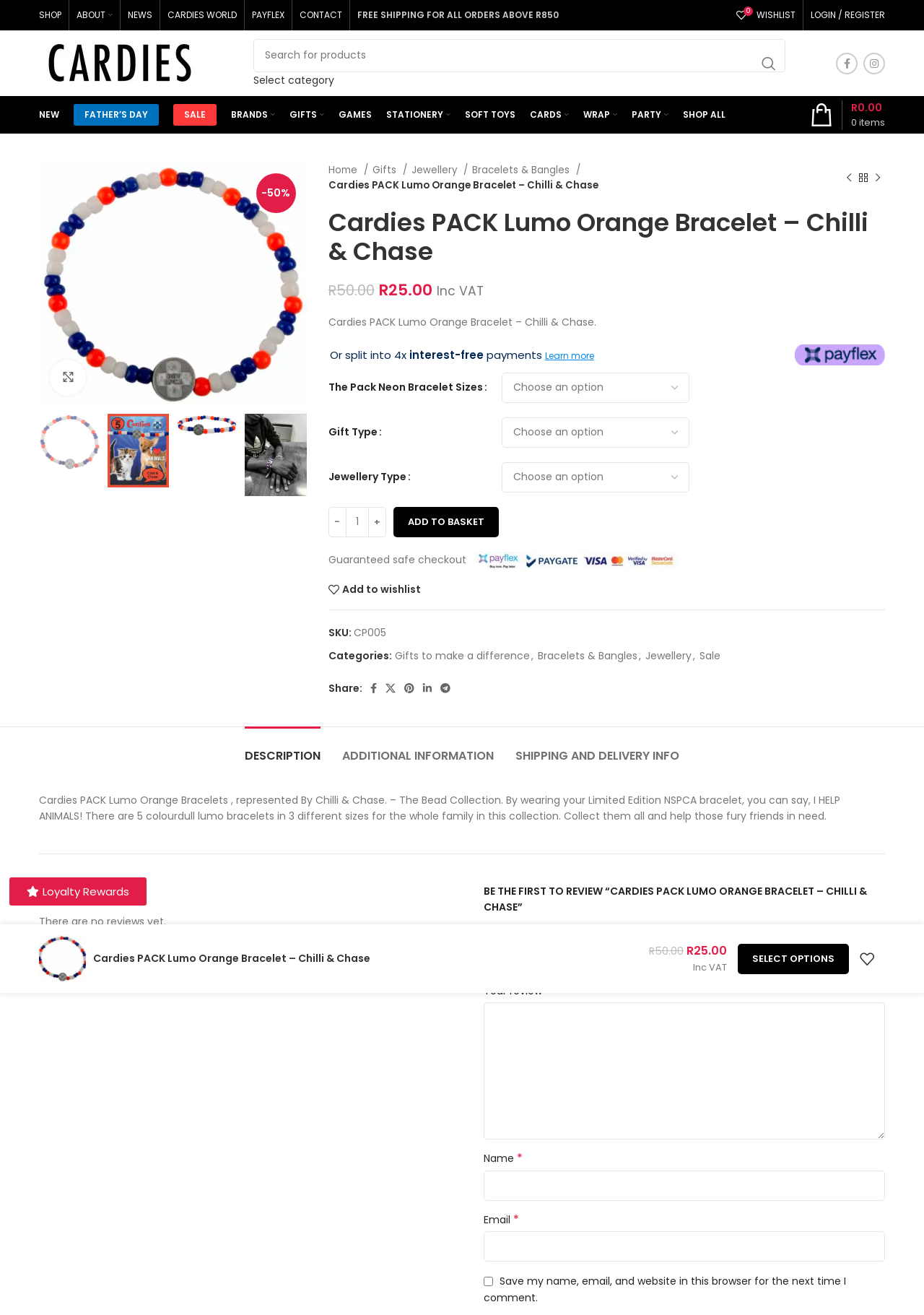What is the function of the 'ADD TO BASKET' button?
Give a comprehensive and detailed explanation for the question.

I inferred the function of the button by its text and location on the page. The button is located below the product details and has a prominent design, suggesting that it is a call-to-action button. The text 'ADD TO BASKET' also clearly indicates its function.